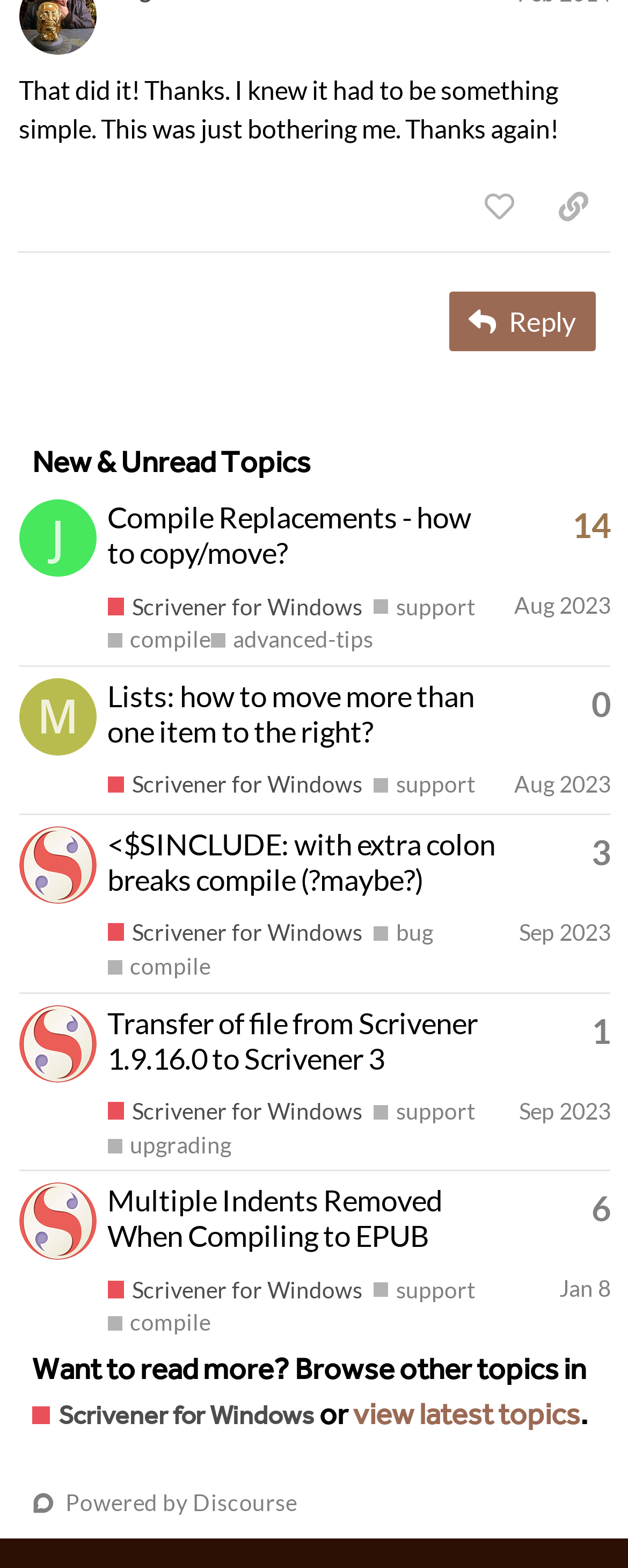Please identify the coordinates of the bounding box for the clickable region that will accomplish this instruction: "Search".

None